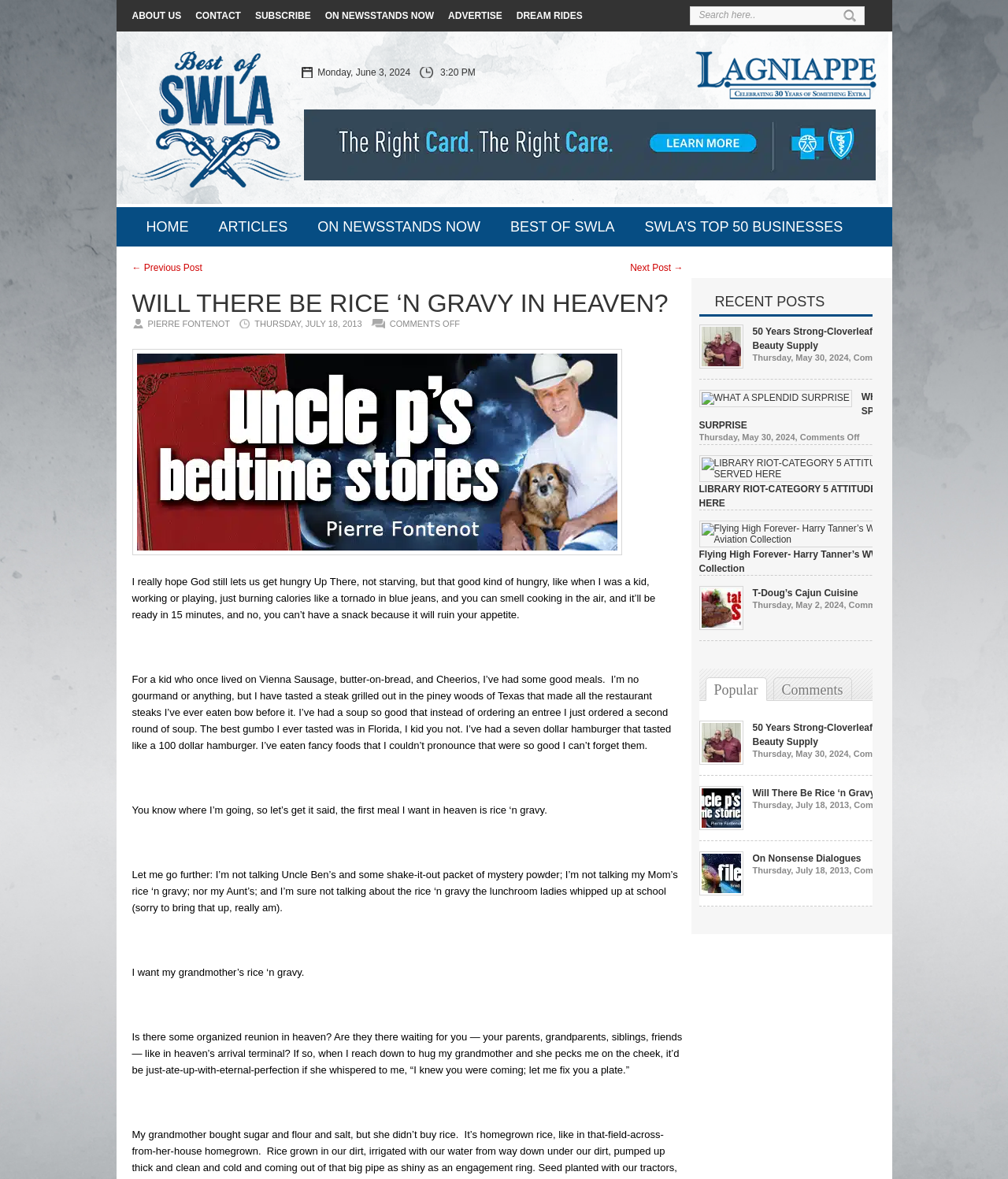Using the webpage screenshot, locate the HTML element that fits the following description and provide its bounding box: "title="WHAT A SPLENDID SURPRISE"".

[0.693, 0.333, 0.845, 0.342]